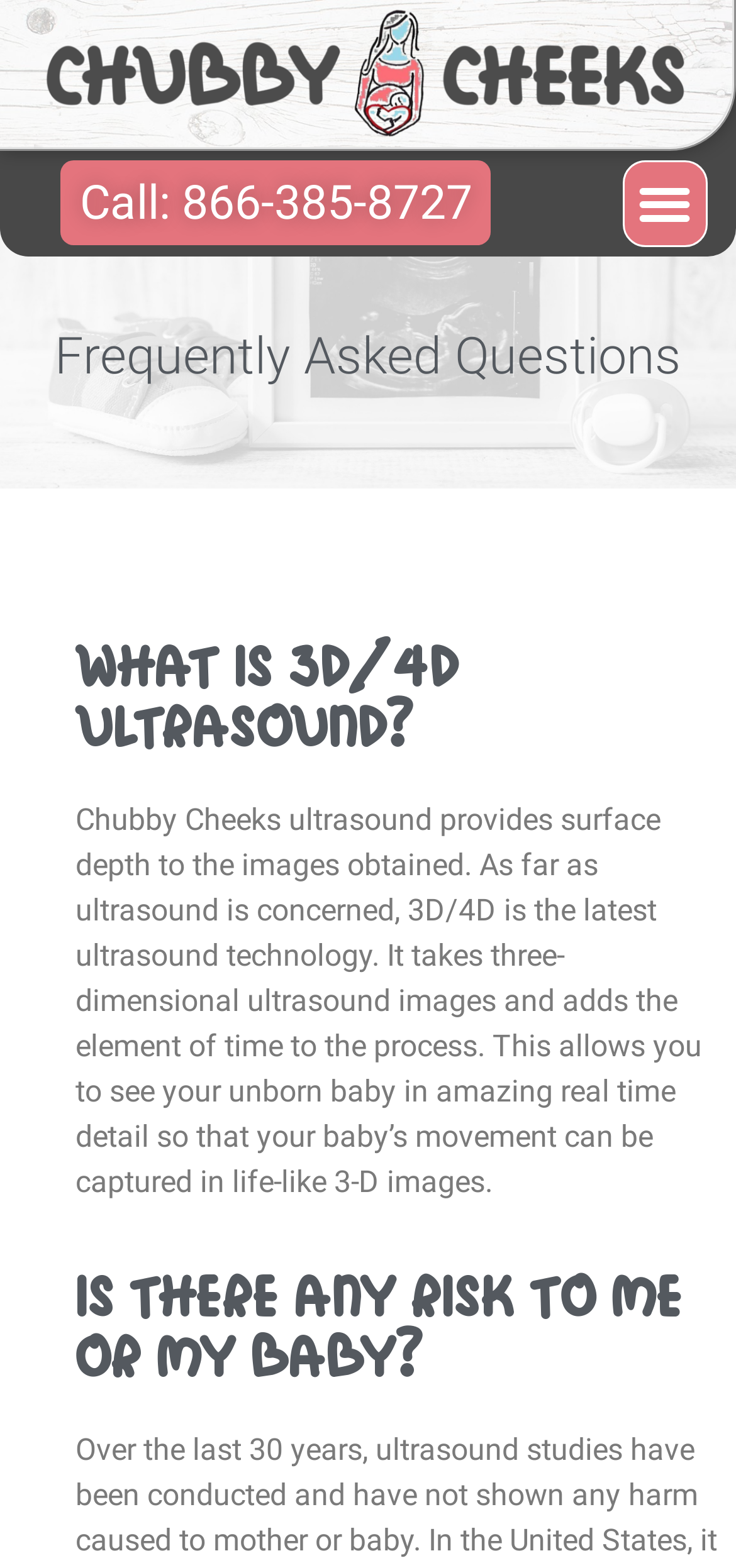Answer succinctly with a single word or phrase:
What is the topic of the webpage?

Ultrasound